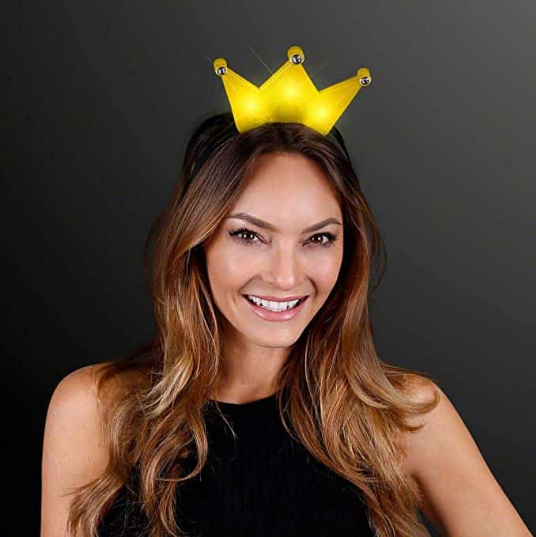What is the purpose of the LED crown?
Please respond to the question with a detailed and thorough explanation.

The caption describes the LED crown as not just a decorative item, but also as a functional accessory that provides multiple LED light modes, making it suitable for parties or themed events.